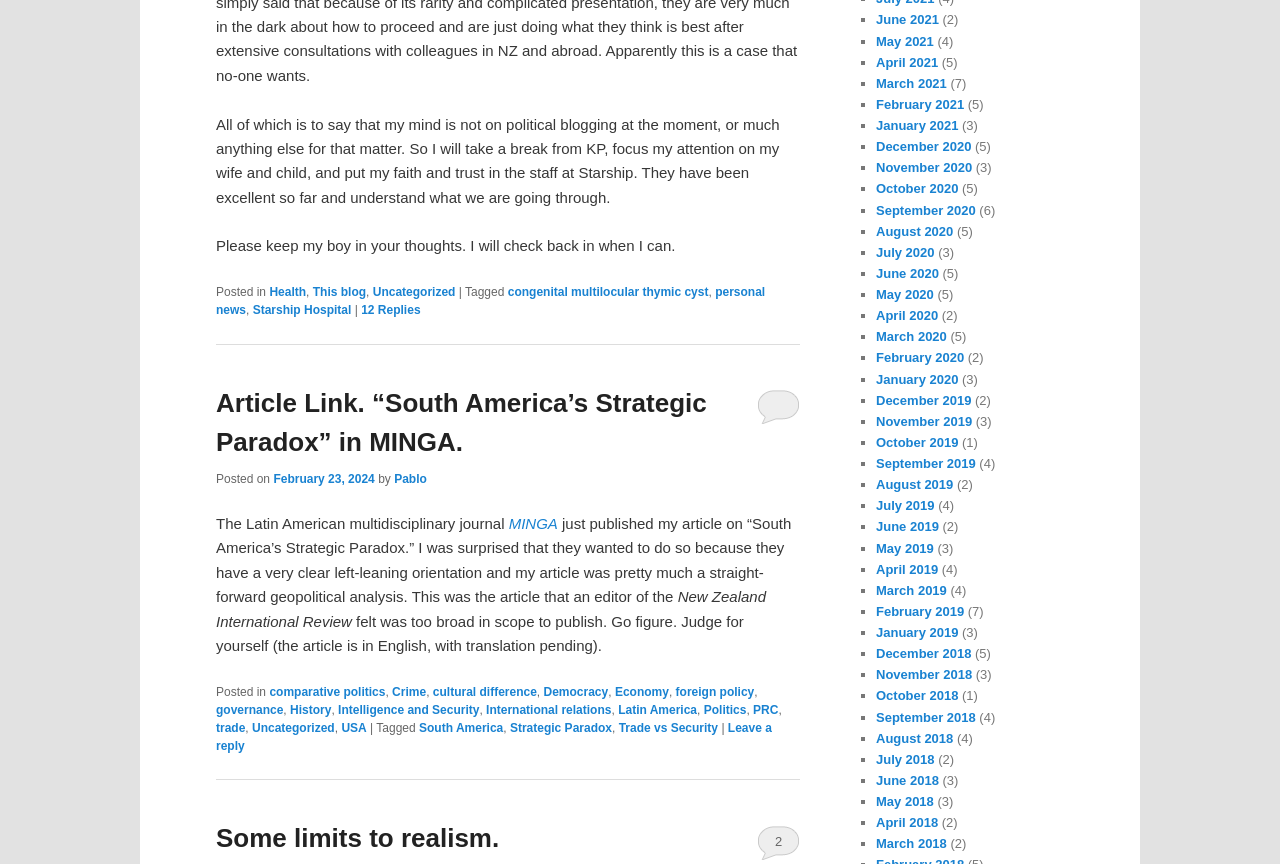What is the date of the article?
Based on the visual, give a brief answer using one word or a short phrase.

February 23, 2024